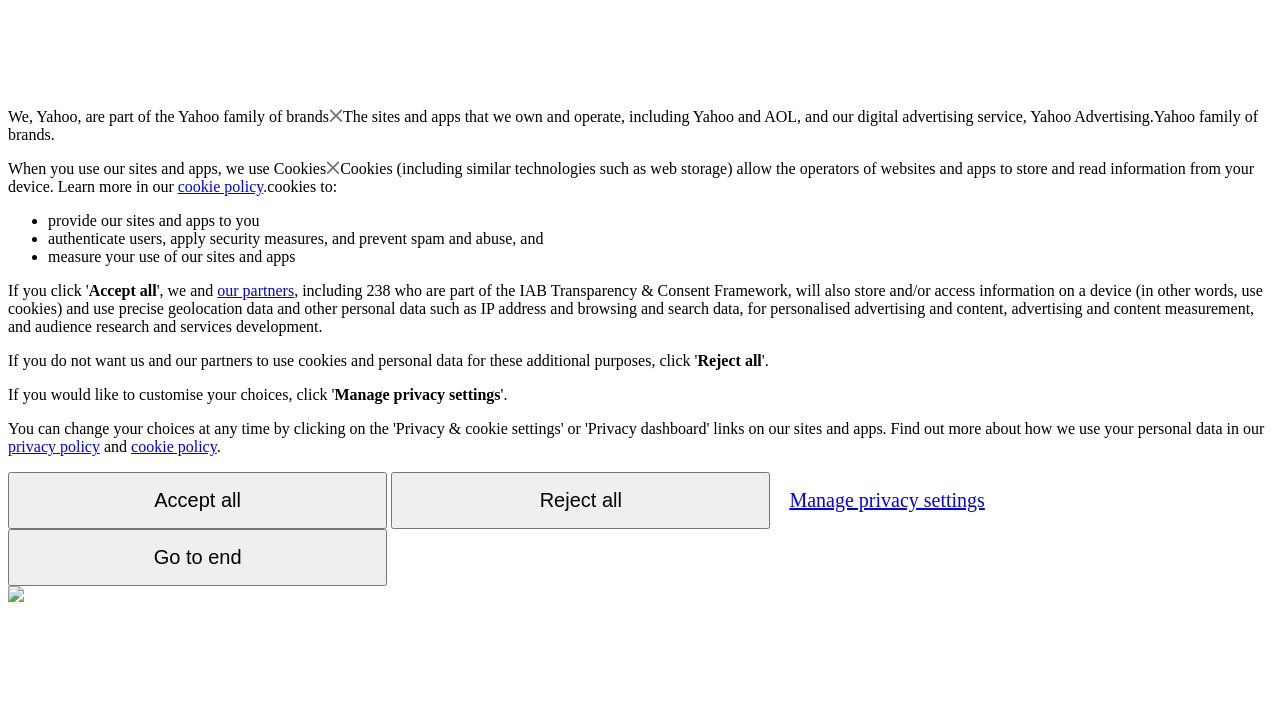Bounding box coordinates are specified in the format (top-left x, top-left y, bottom-right x, bottom-right y). All values are floating point numbers bounded between 0 and 1. Please provide the bounding box coordinate of the region this sentence describes: Accept all

[0.006, 0.652, 0.302, 0.731]